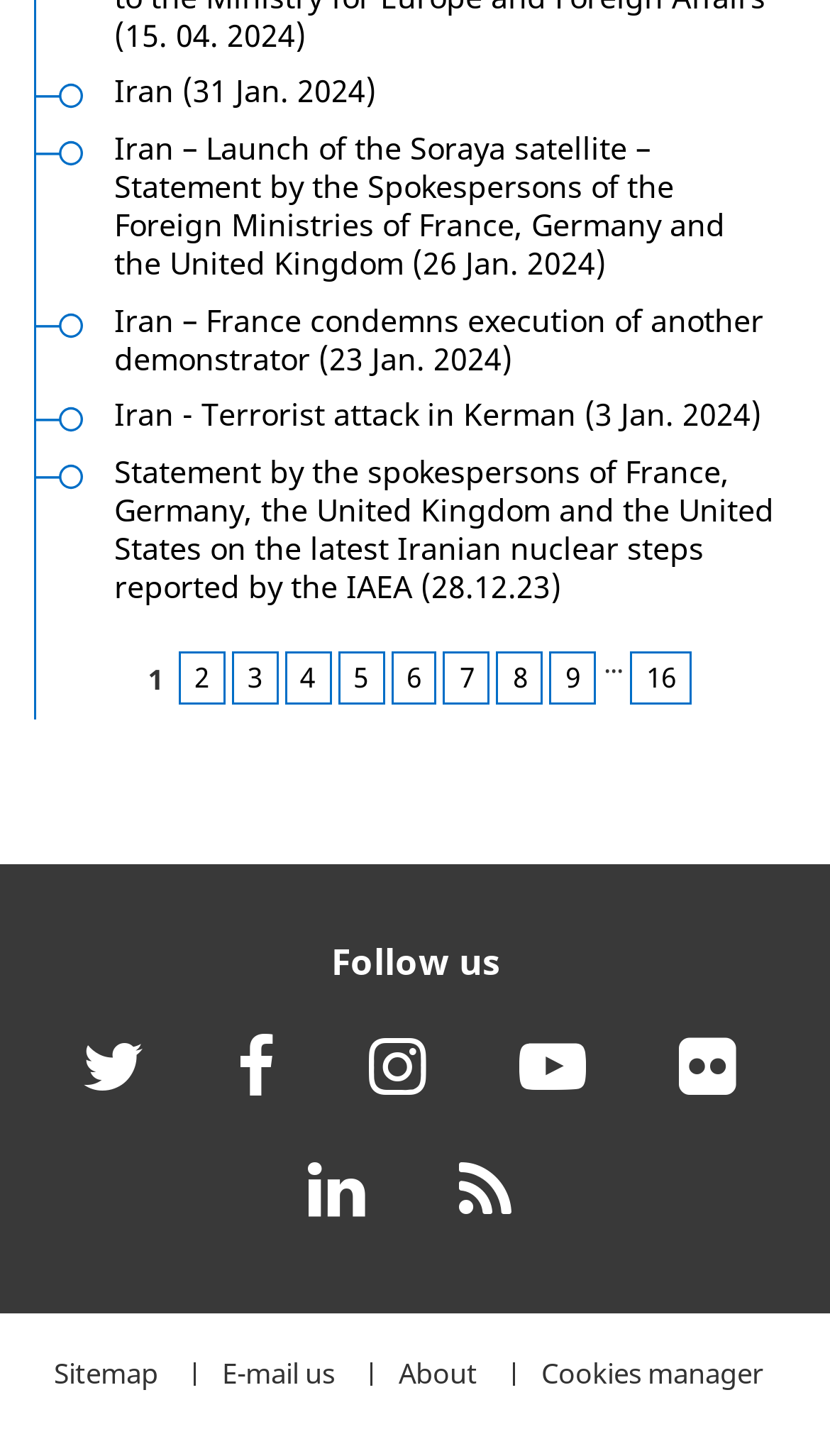Determine the bounding box for the UI element as described: "Iran (31 Jan. 2024)". The coordinates should be represented as four float numbers between 0 and 1, formatted as [left, top, right, bottom].

[0.108, 0.044, 0.959, 0.083]